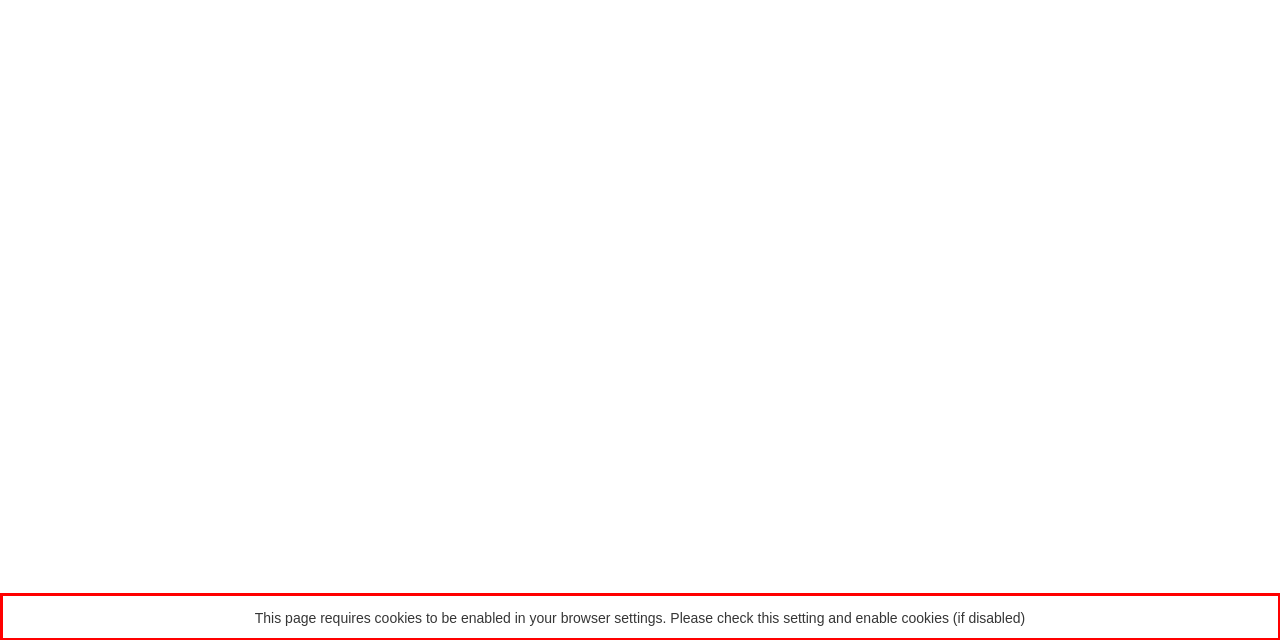Given a screenshot of a webpage with a red bounding box, extract the text content from the UI element inside the red bounding box.

This page requires cookies to be enabled in your browser settings. Please check this setting and enable cookies (if disabled)